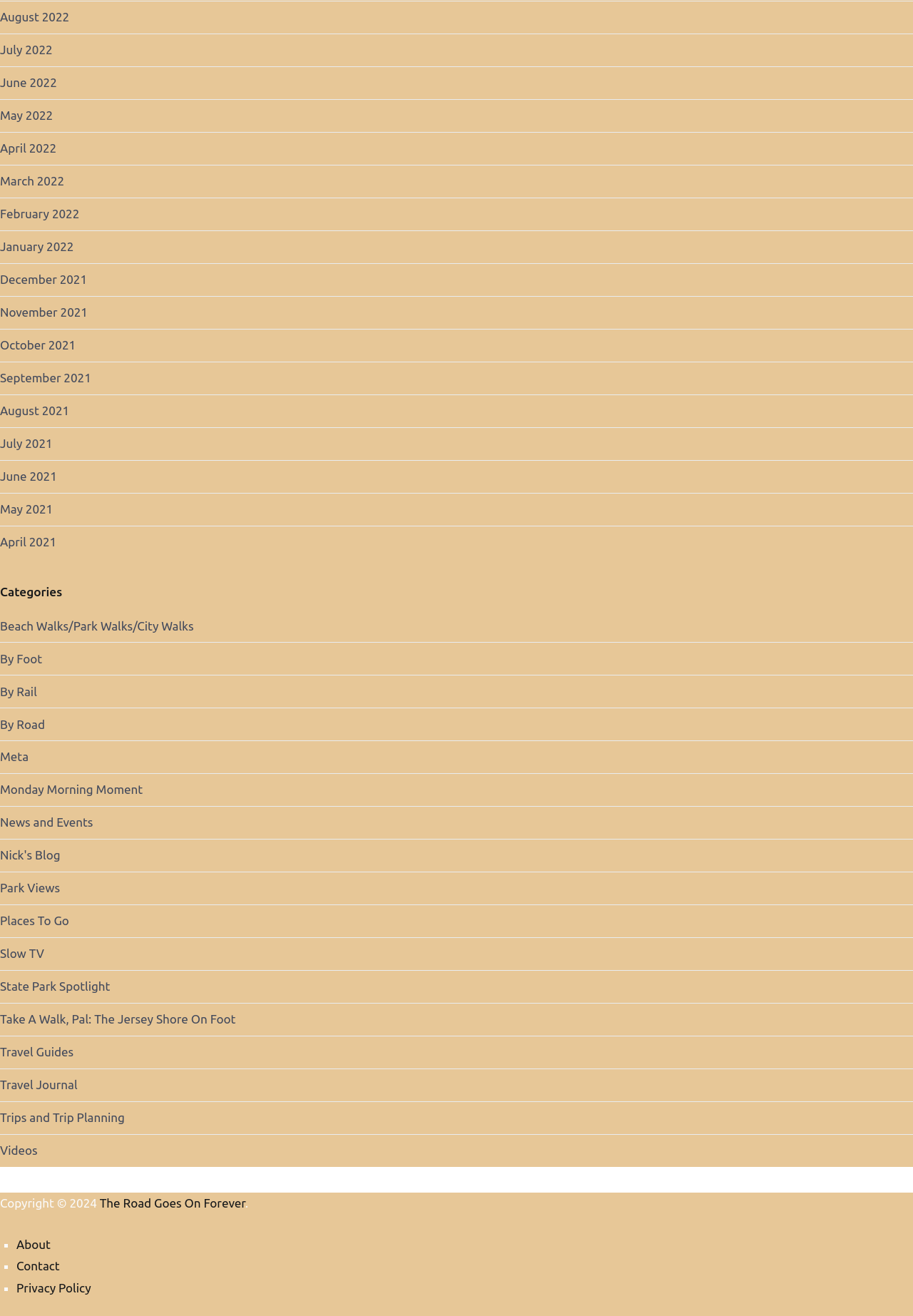Please determine the bounding box coordinates of the element's region to click for the following instruction: "go to homepage".

None